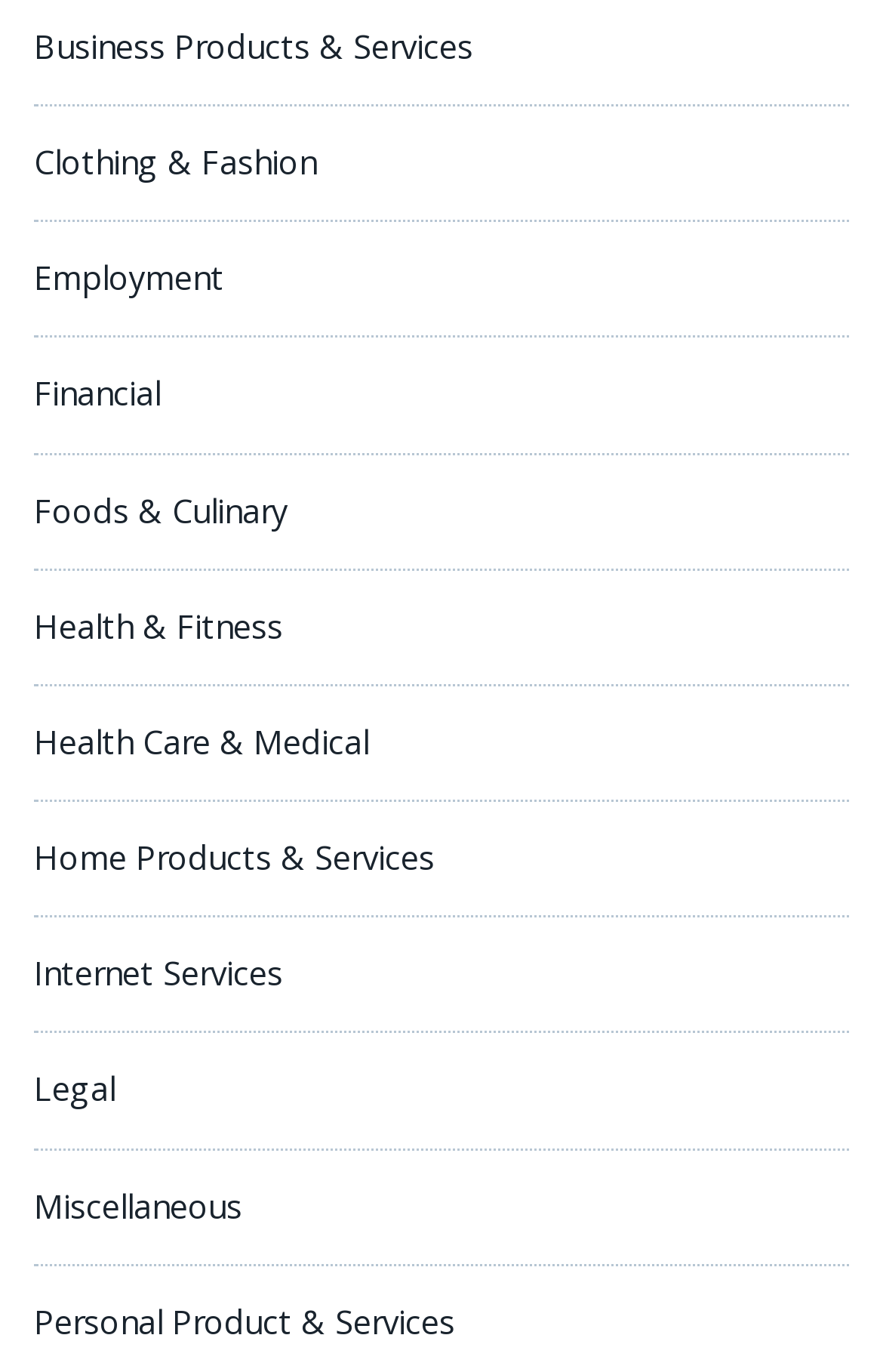Please find the bounding box coordinates of the element that you should click to achieve the following instruction: "Check internet services". The coordinates should be presented as four float numbers between 0 and 1: [left, top, right, bottom].

[0.038, 0.694, 0.321, 0.725]